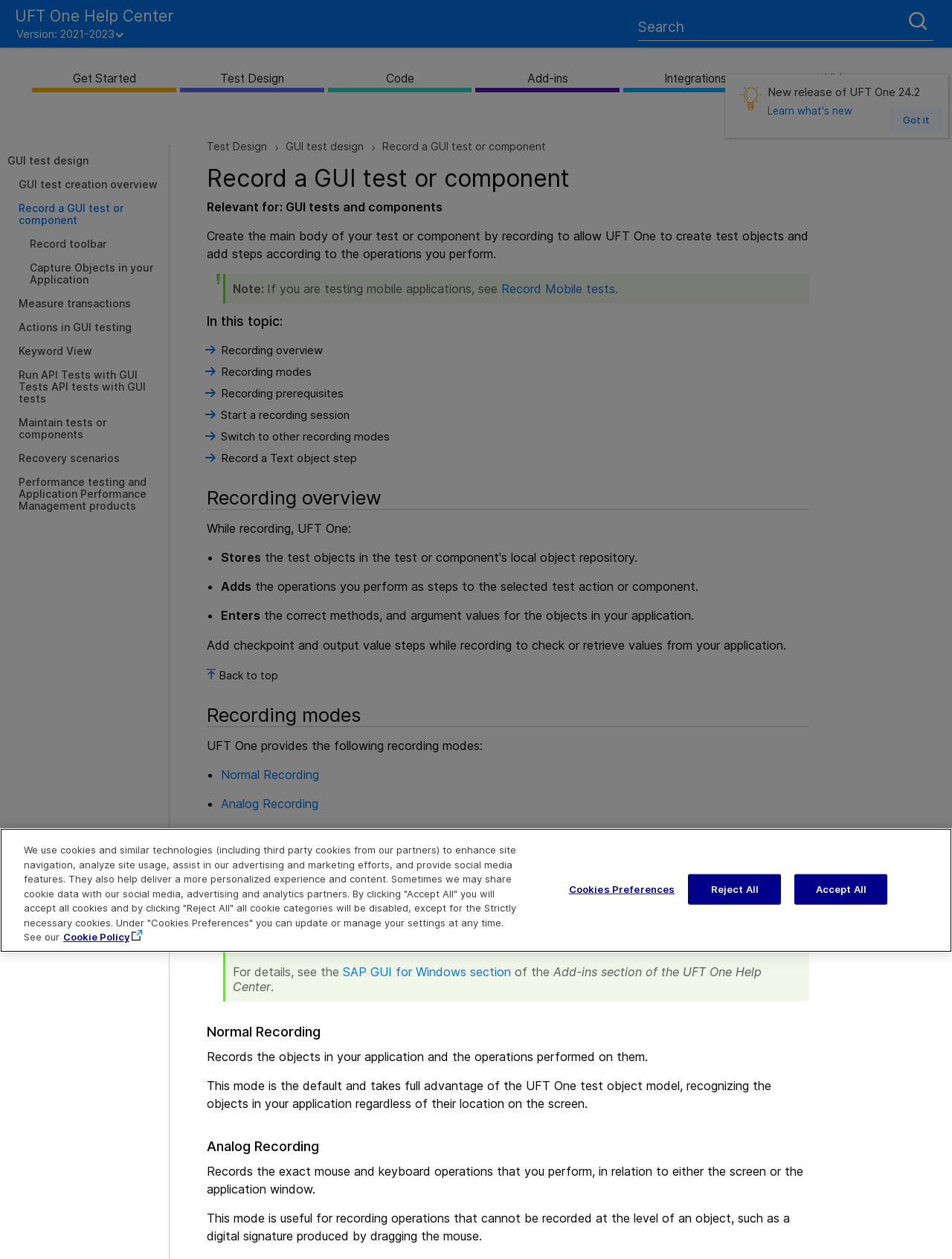Give a one-word or phrase response to the following question: What is the purpose of the 'Search Field'?

To search for help topics